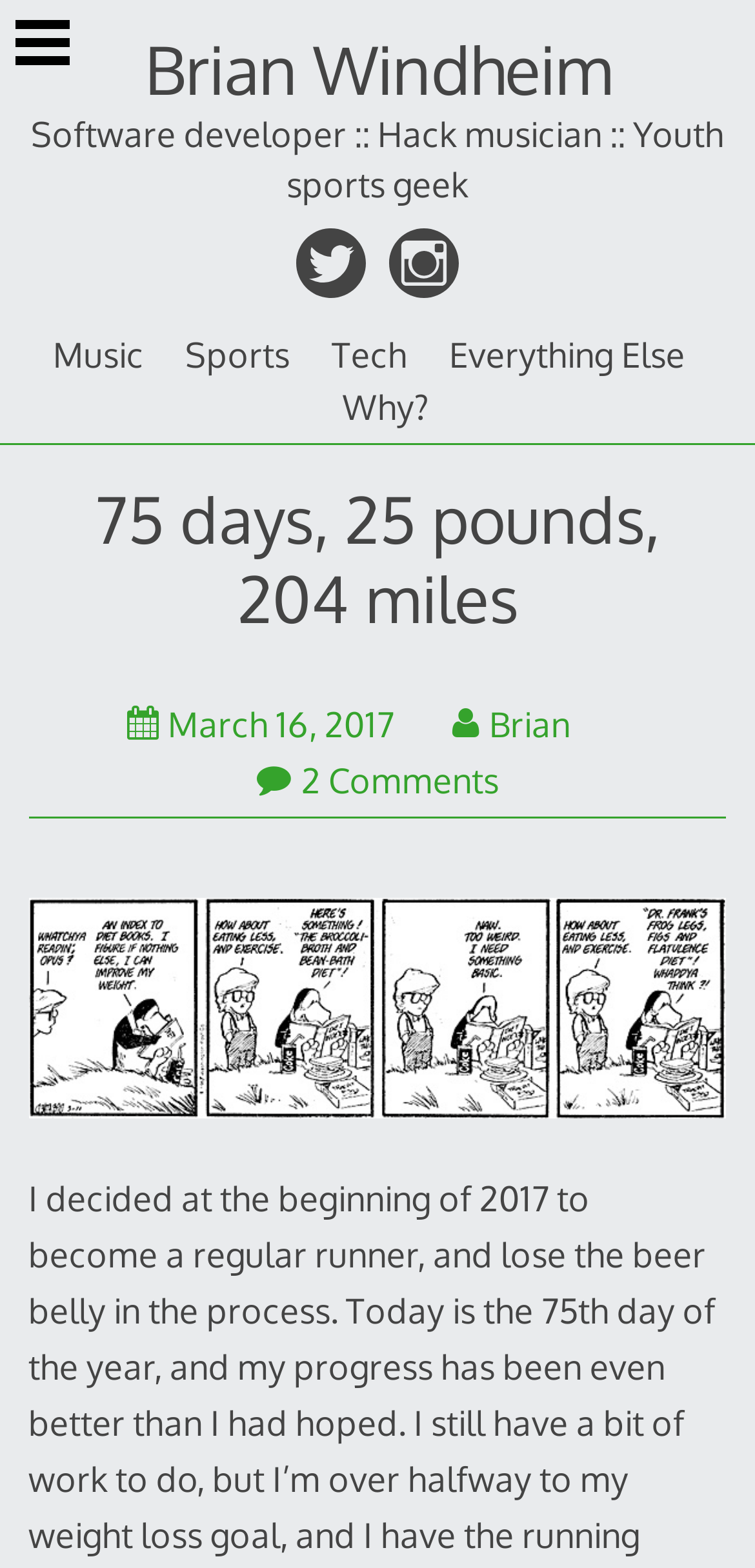What is the name of the author? Using the information from the screenshot, answer with a single word or phrase.

Brian